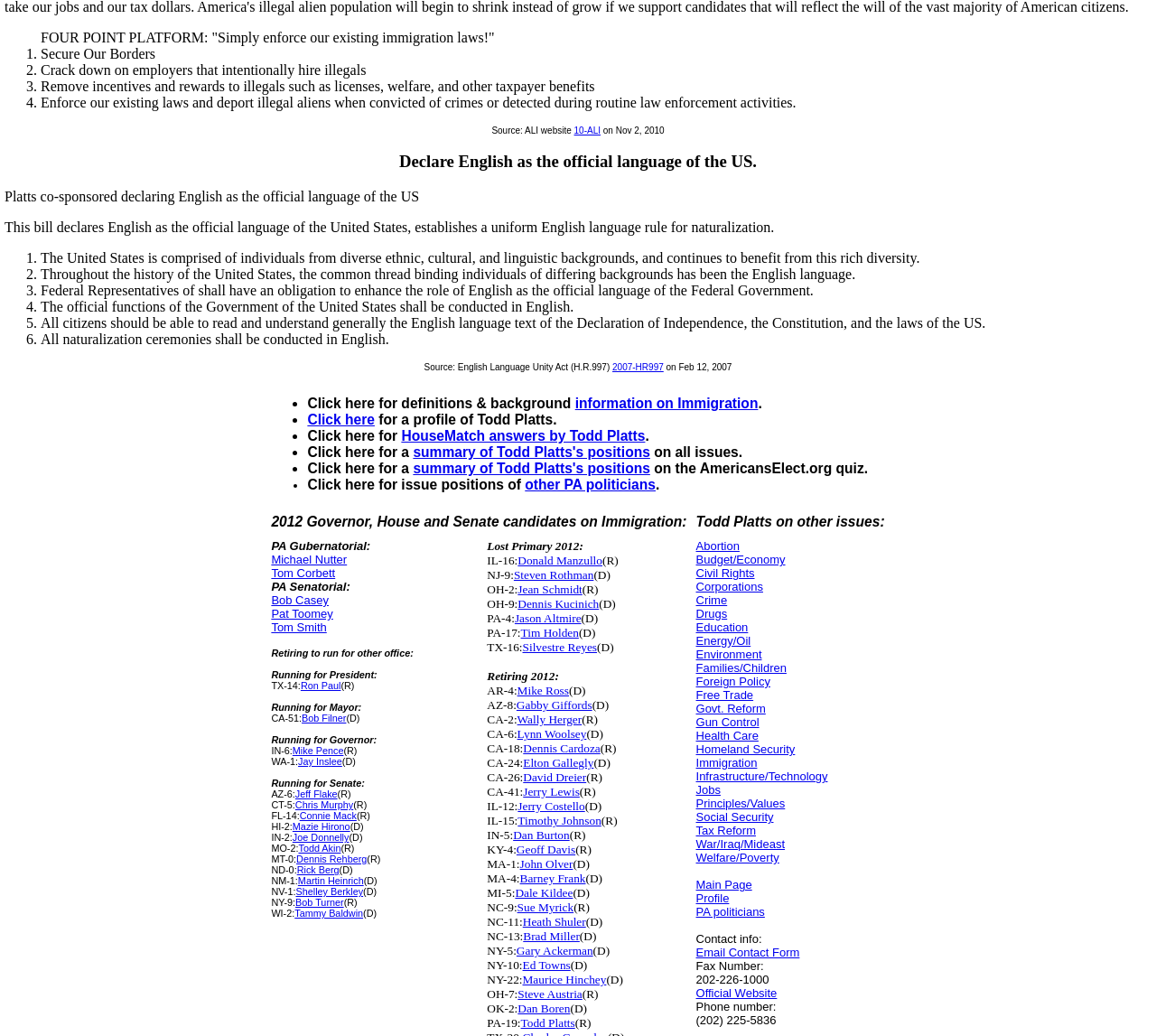Identify the bounding box coordinates for the element you need to click to achieve the following task: "Click here for definitions & background information on Immigration.". The coordinates must be four float values ranging from 0 to 1, formatted as [left, top, right, bottom].

[0.497, 0.382, 0.656, 0.397]